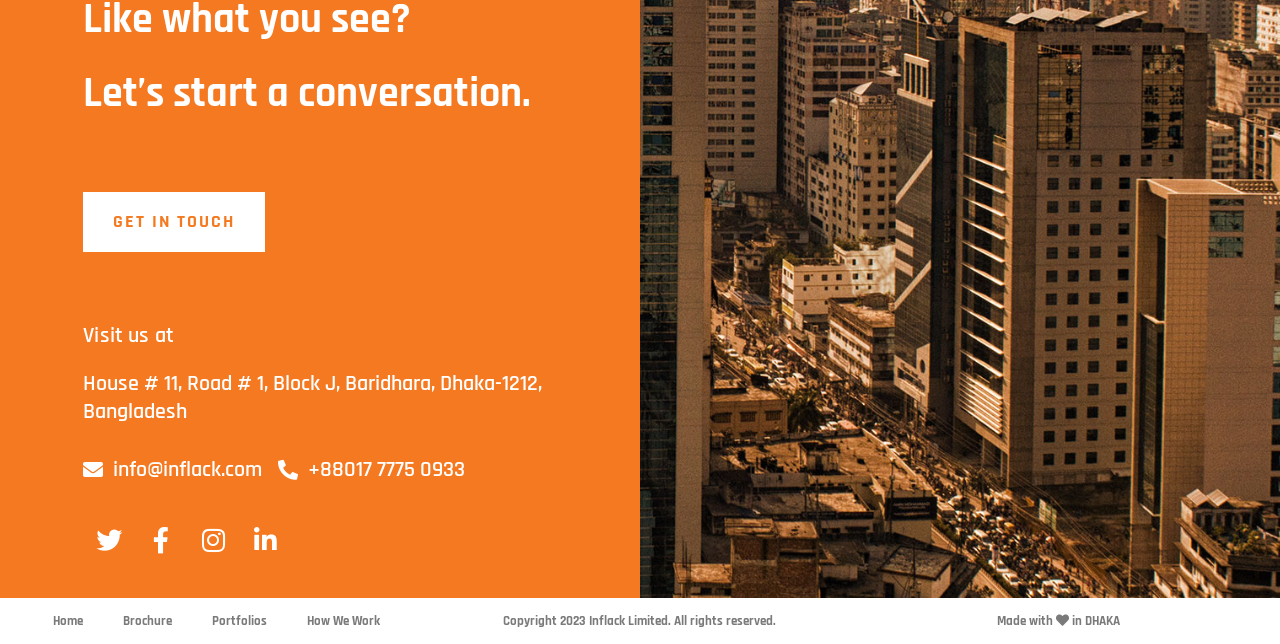Answer the question with a brief word or phrase:
What is the phone number?

+88017 7775 0933